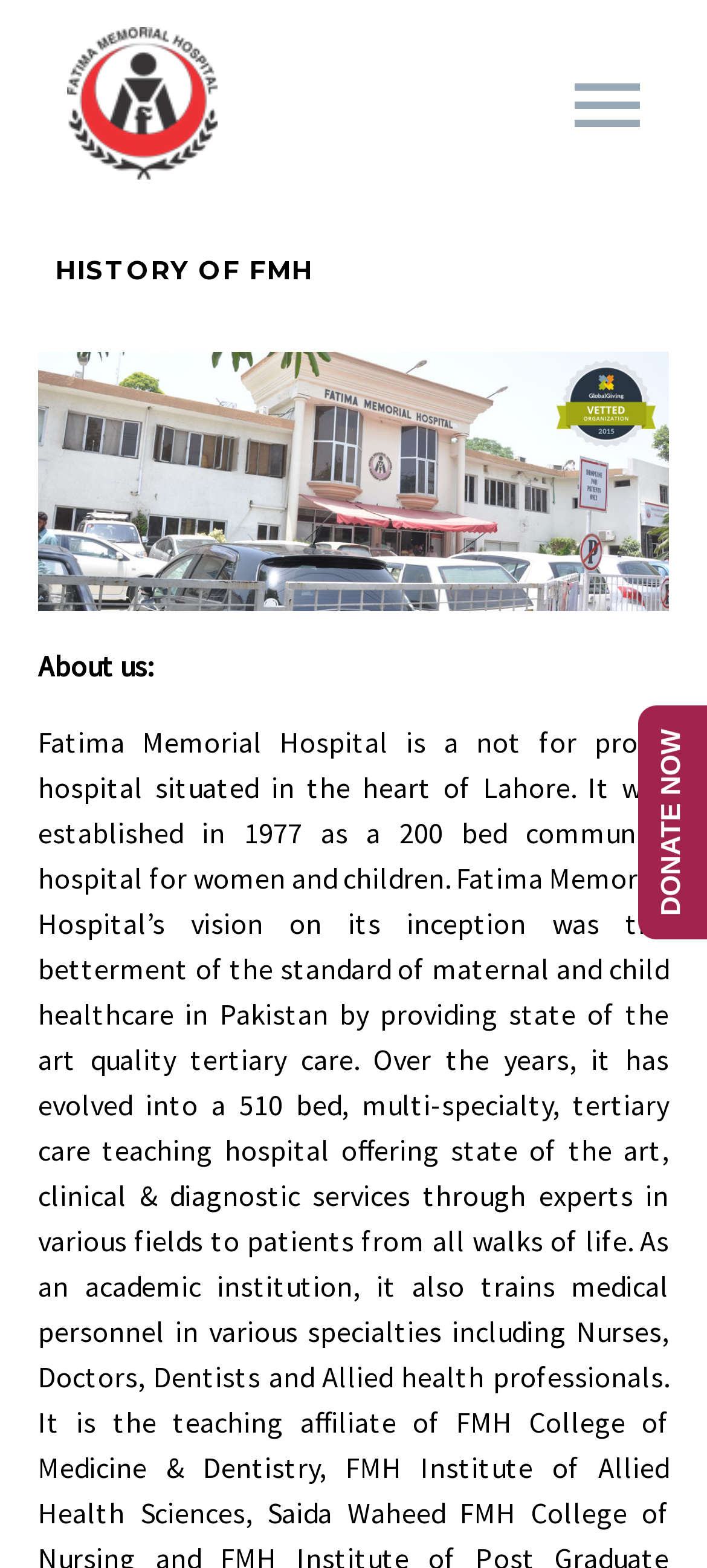Find and specify the bounding box coordinates that correspond to the clickable region for the instruction: "Go to About FMH page".

[0.097, 0.145, 0.903, 0.202]